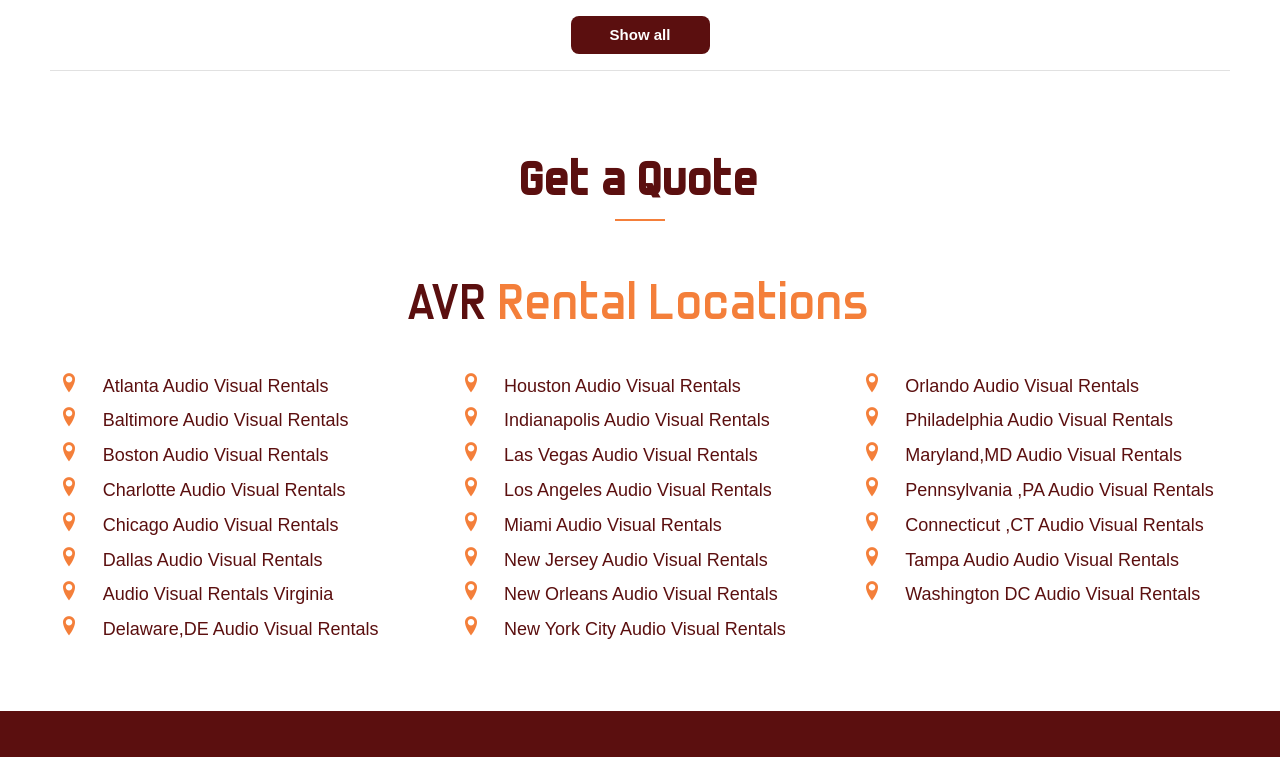Show the bounding box coordinates for the HTML element described as: "Connecticut ,CT Audio Visual Rentals".

[0.707, 0.68, 0.94, 0.706]